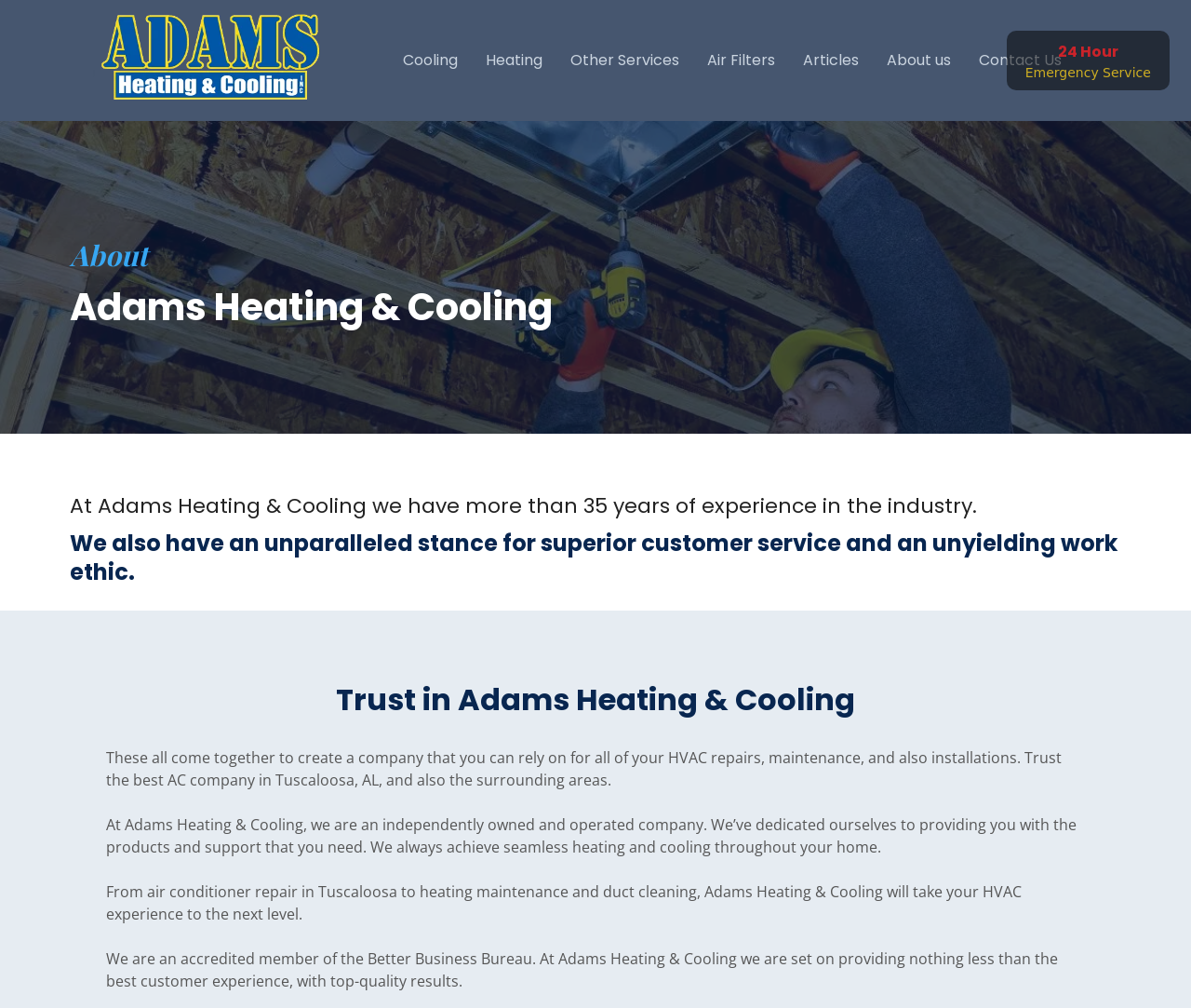Offer an in-depth caption of the entire webpage.

The webpage is about Adams Heating & Cooling, a locally operated company that provides HVAC services. At the top left corner, there is a logo of the company, accompanied by a link to the company's website. 

Below the logo, there is a navigation menu with seven links: Cooling, Heating, Other Services, Air Filters, Articles, About us, and Contact Us, which are evenly spaced and aligned horizontally. 

To the right of the navigation menu, there is a prominent heading "Adams Heating & Cooling" followed by three paragraphs of text that describe the company's experience, customer service, and work ethic. 

Below these paragraphs, there is a section with a heading "Trust in Adams Heating & Cooling" and a brief description of the company's services and commitment to providing seamless heating and cooling solutions. 

Further down, there are three more paragraphs of text that elaborate on the company's products, support, and services, including air conditioner repair, heating maintenance, and duct cleaning. 

At the bottom of the page, there is a statement about the company being an accredited member of the Better Business Bureau, emphasizing its commitment to providing the best customer experience. 

On the right side of the page, there is a link to 24 Hour Emergency Service, which is prominently displayed.